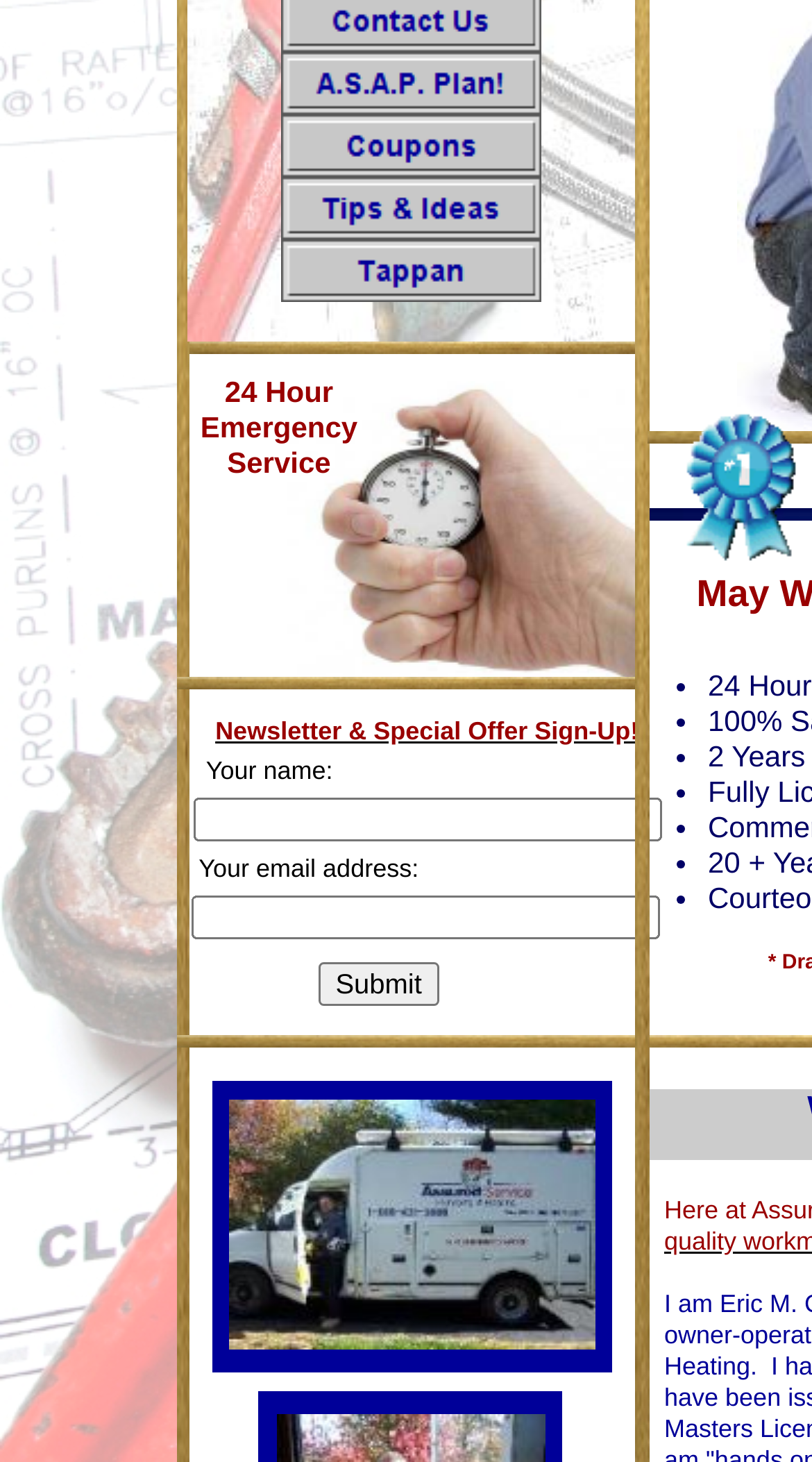Highlight the bounding box of the UI element that corresponds to this description: "name="i48"".

[0.346, 0.017, 0.667, 0.041]